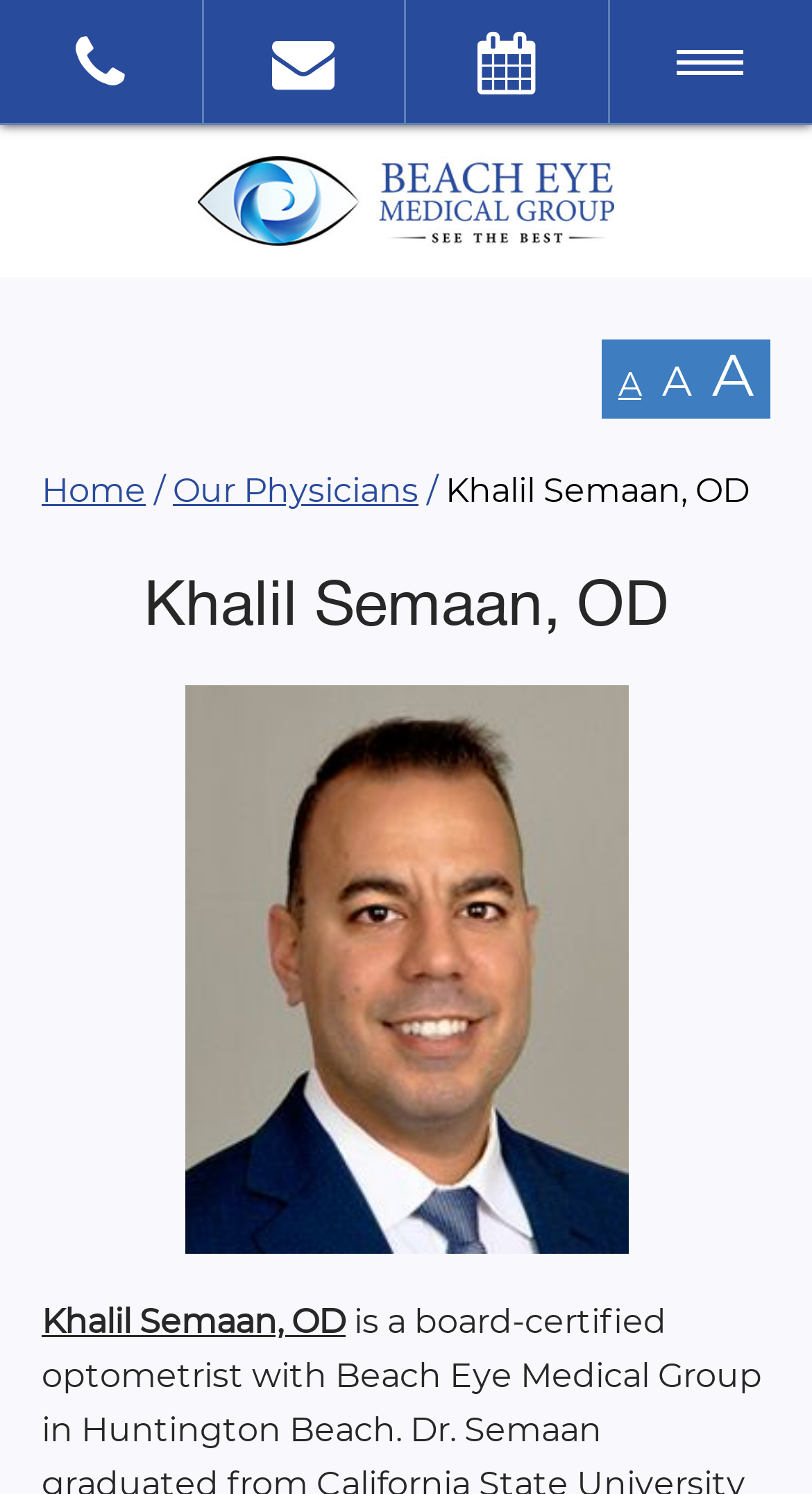Answer the question in a single word or phrase:
What is the name of the optometrist?

Khalil Semaan, OD